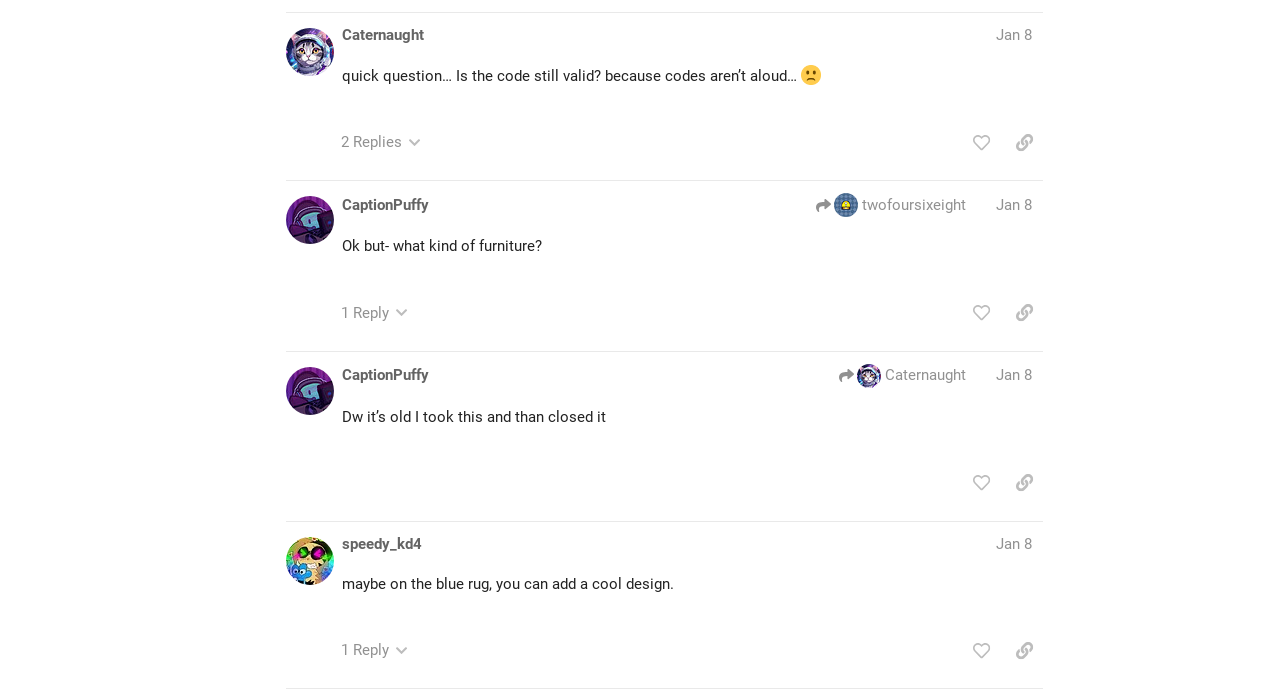What is the purpose of the button 'like this post'?
Using the image, give a concise answer in the form of a single word or short phrase.

To like the post